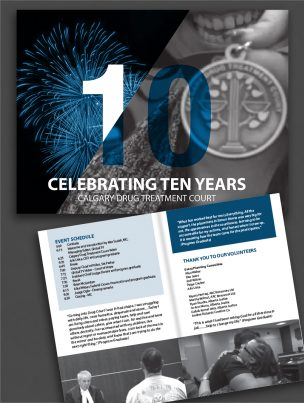Create a detailed narrative of what is happening in the image.

The image showcases materials created to celebrate the 10-year anniversary of the Calgary Drug Treatment Court. Prominently featured is a large "10" in white, symbolizing the milestone, surrounded by celebratory fireworks in blue hues, which add a festive atmosphere to the design. The text below the number reads "CELEBRATING TEN YEARS," emphasizing the theme of the event. 

In the bottom portion, there are two pages of a program or booklet, outlining the event's schedule and expressing gratitude towards the volunteers. This layout reflects a structured and informative approach, showcasing key details about the anniversary celebration. The inclusion of personal elements, like a medal and smiling faces, adds a human touch, highlighting the positive impact of the court's efforts over the past decade.